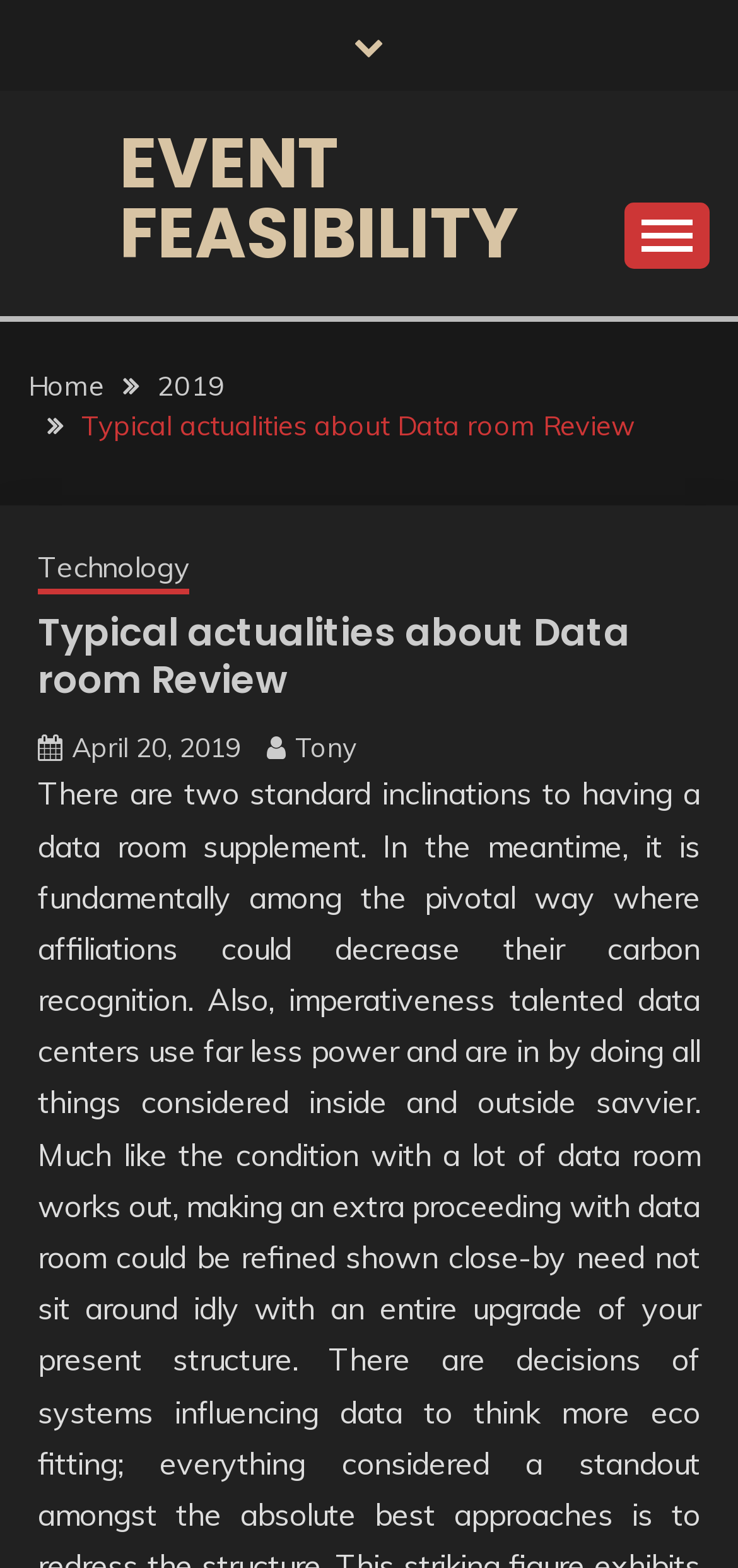Please provide a comprehensive response to the question below by analyzing the image: 
What is the name of the event mentioned in the webpage?

I determined the event name by looking at the link 'EVENT FEASIBILITY' which appears at the top of the webpage, suggesting that this is the name of the event being discussed.